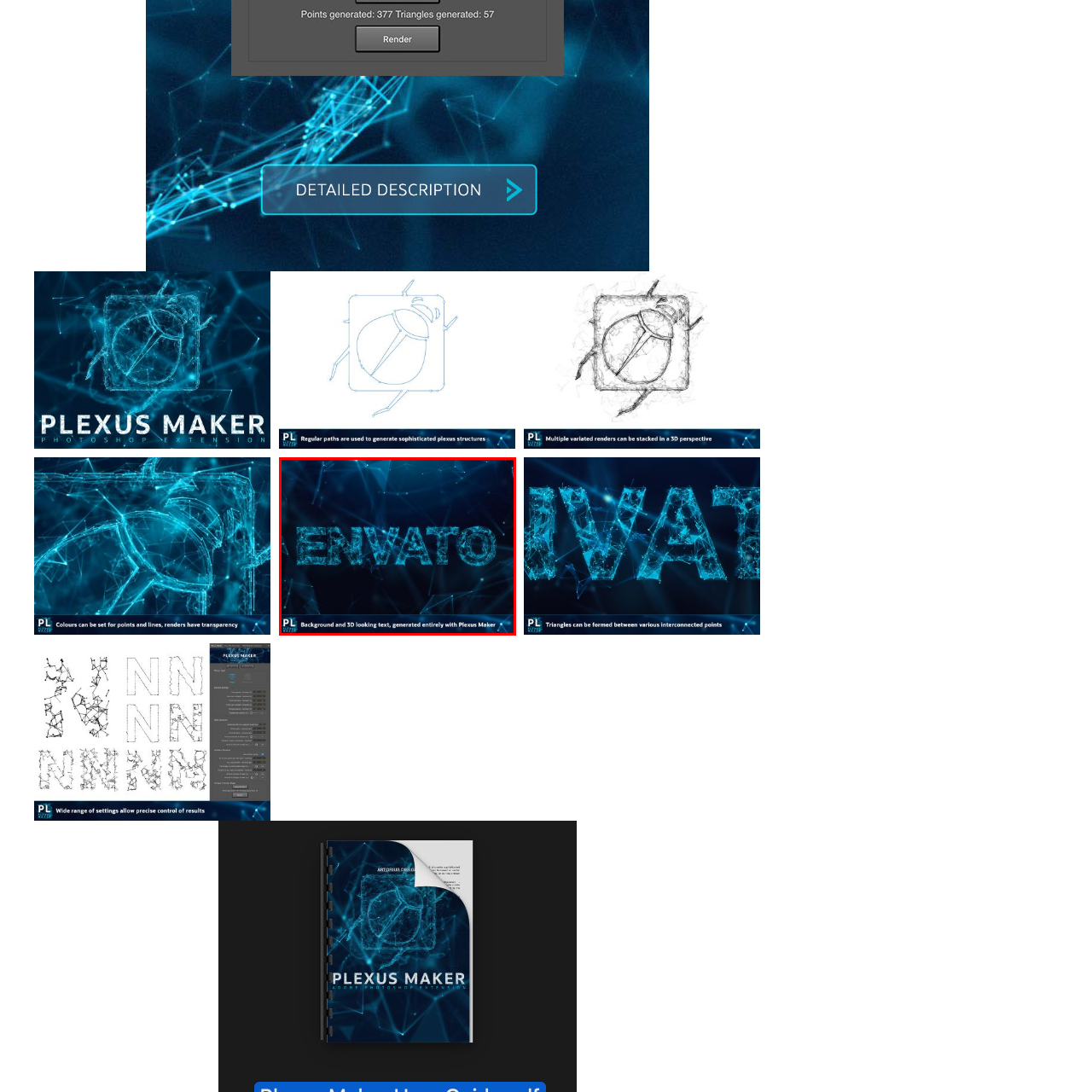Was the design created manually?
Study the image within the red bounding box and provide a detailed response to the question.

The caption states that both the background and the text were generated entirely with Plexus Maker, implying that the design was created using a tool rather than being created manually.